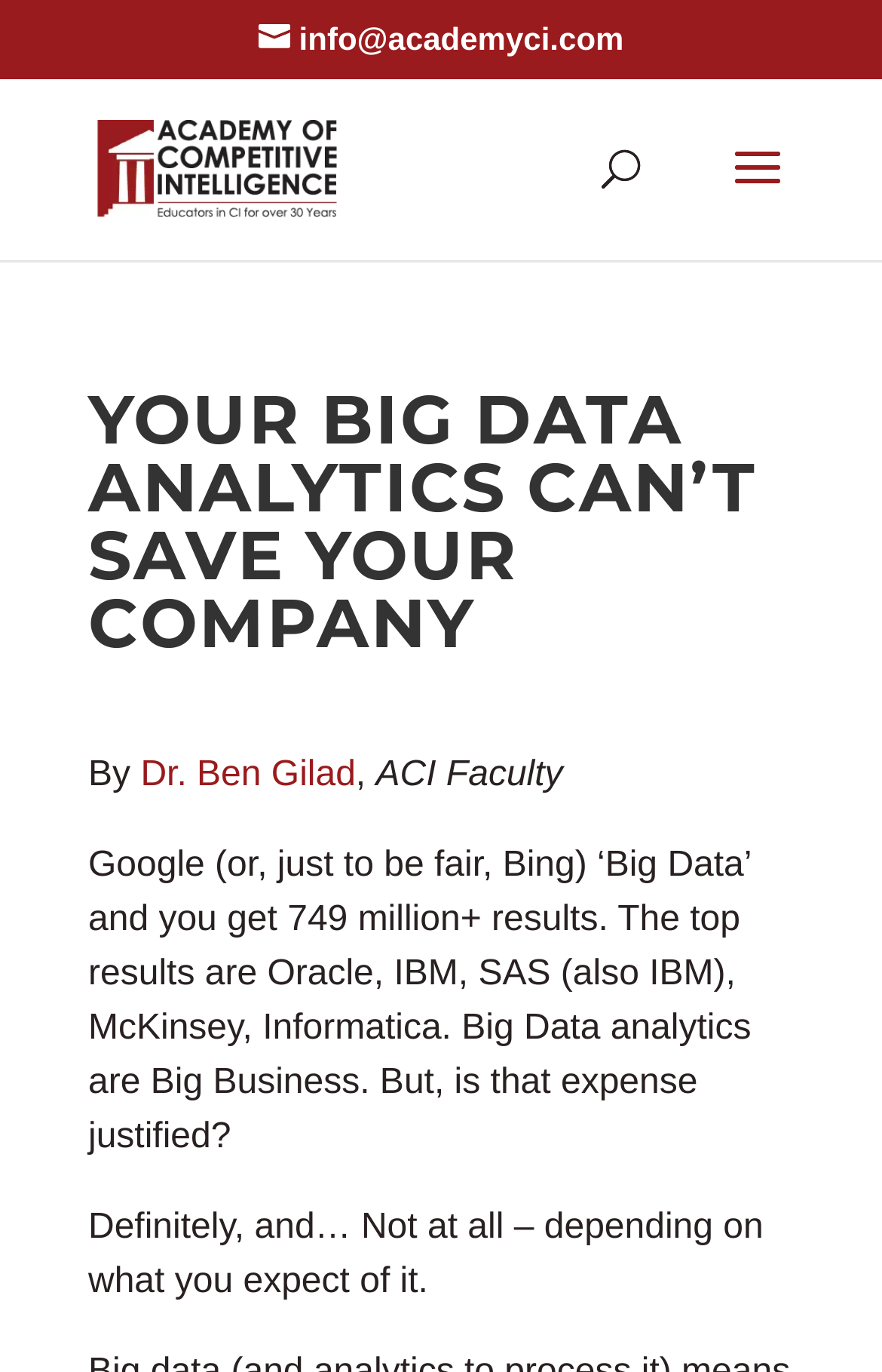With reference to the screenshot, provide a detailed response to the question below:
What is the name of the academy?

The name of the academy can be found in the link element with the text 'Academy of Competitive Intelligence' and also in the image element with the same text, which is located at the top of the webpage.